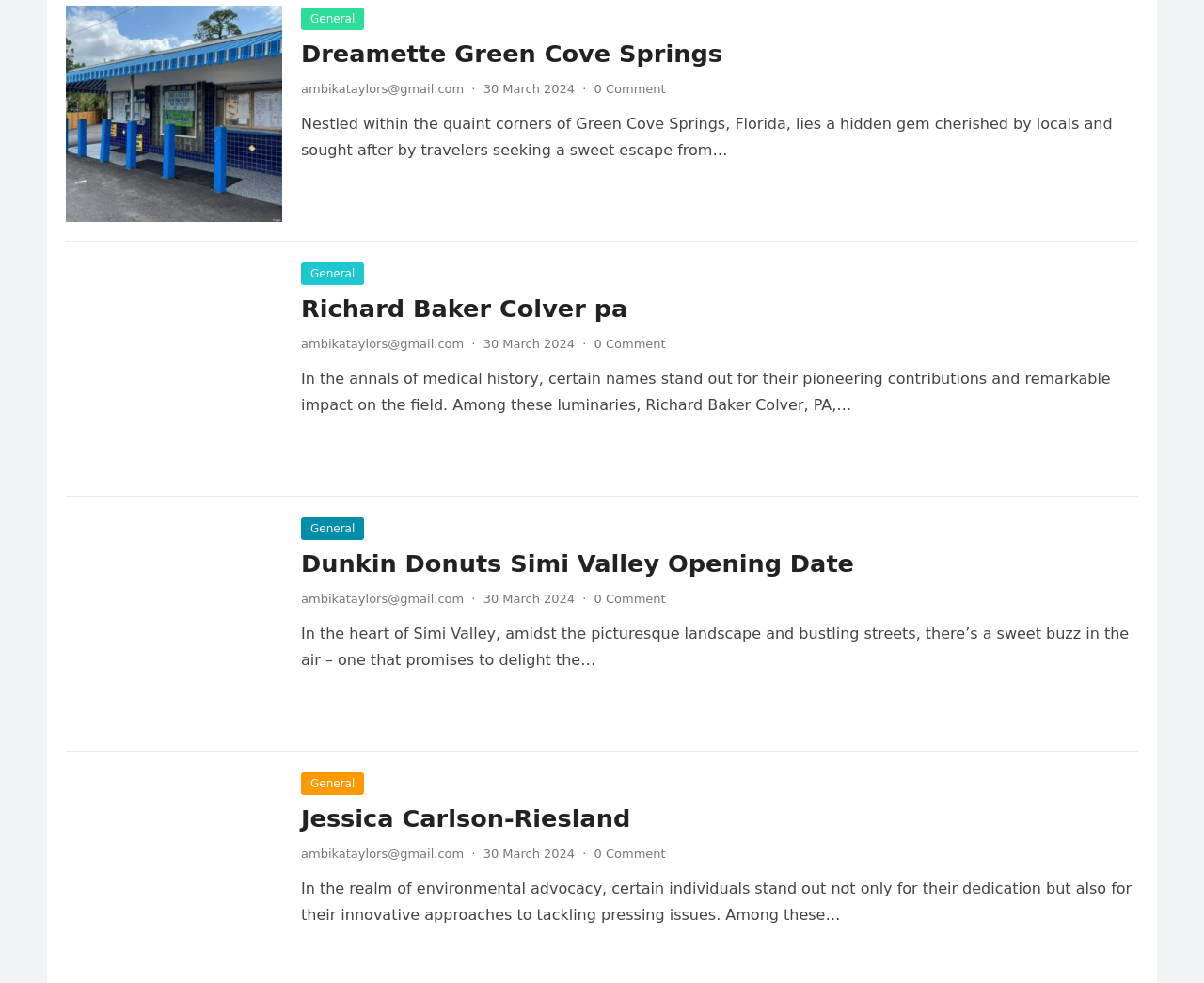Using the details from the image, please elaborate on the following question: How many articles are on this webpage?

I counted the number of headings on the webpage, which are 'Dreamette Green Cove Springs', 'Richard Baker Colver pa', 'Dunkin Donuts Simi Valley Opening Date', and 'Jessica Carlson-Riesland'. Each heading corresponds to a separate article, so there are 4 articles in total.